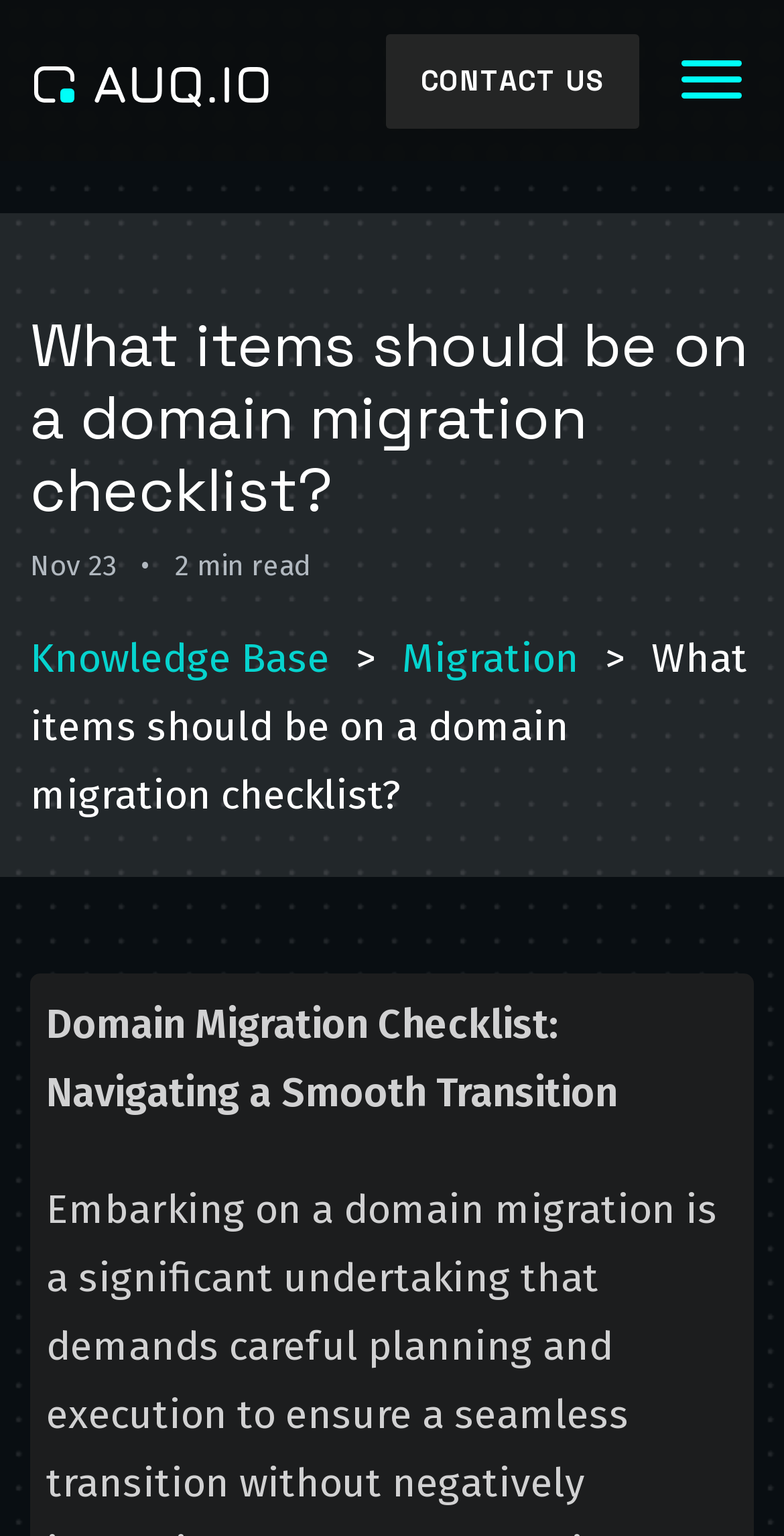How long does it take to read the article?
Examine the image and provide an in-depth answer to the question.

The reading time of the article is indicated below the heading, where it says '2 min read'.